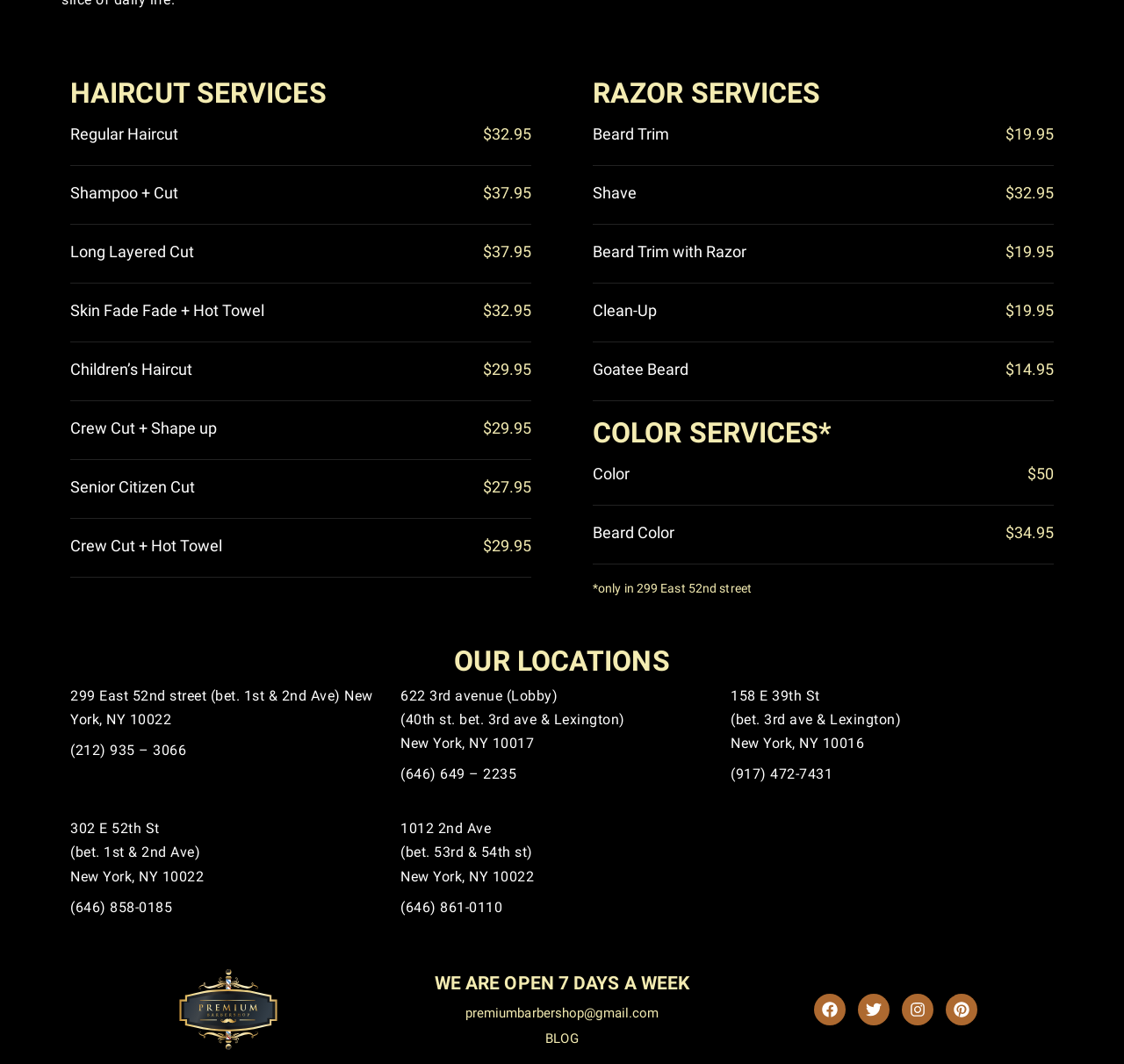What services are offered by this barbershop?
Based on the image, give a concise answer in the form of a single word or short phrase.

Haircut, Razor, Color